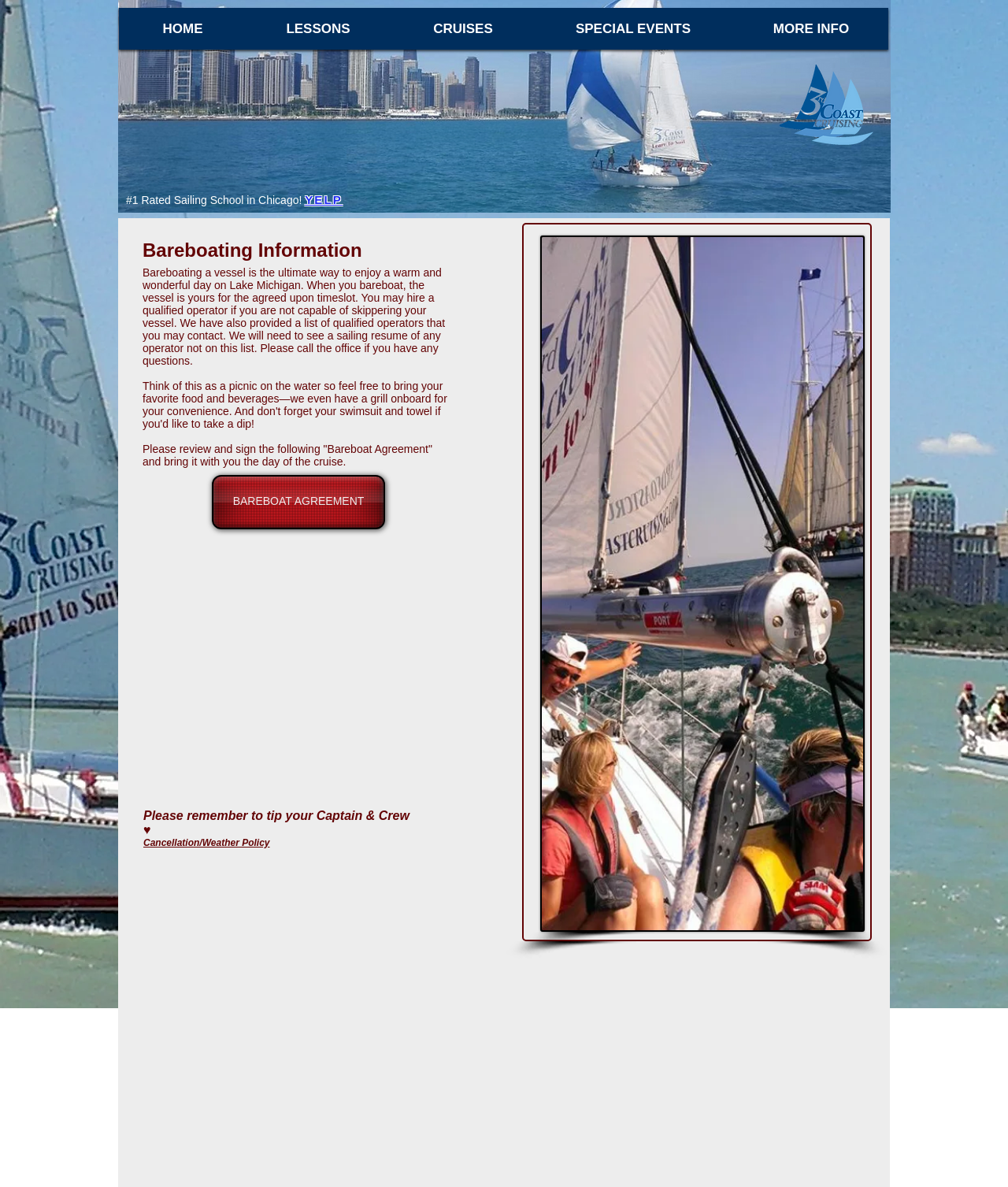For the element described, predict the bounding box coordinates as (top-left x, top-left y, bottom-right x, bottom-right y). All values should be between 0 and 1. Element description: BAREBOAT AGREEMENT

[0.21, 0.4, 0.379, 0.446]